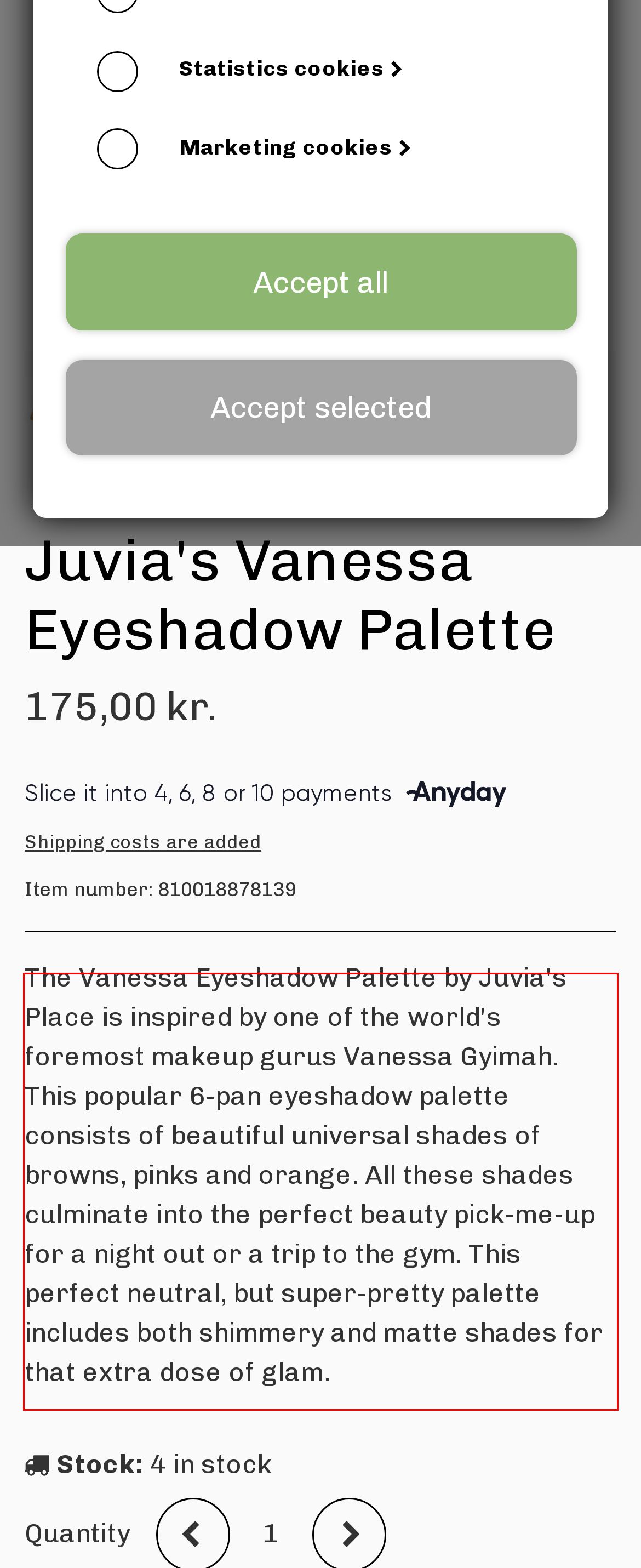Please examine the webpage screenshot and extract the text within the red bounding box using OCR.

The Vanessa Eyeshadow Palette by Juvia's Place is inspired by one of the world's foremost makeup gurus Vanessa Gyimah. This popular 6-pan eyeshadow palette consists of beautiful universal shades of browns, pinks and orange. All these shades culminate into the perfect beauty pick-me-up for a night out or a trip to the gym. This perfect neutral, but super-pretty palette includes both shimmery and matte shades for that extra dose of glam.